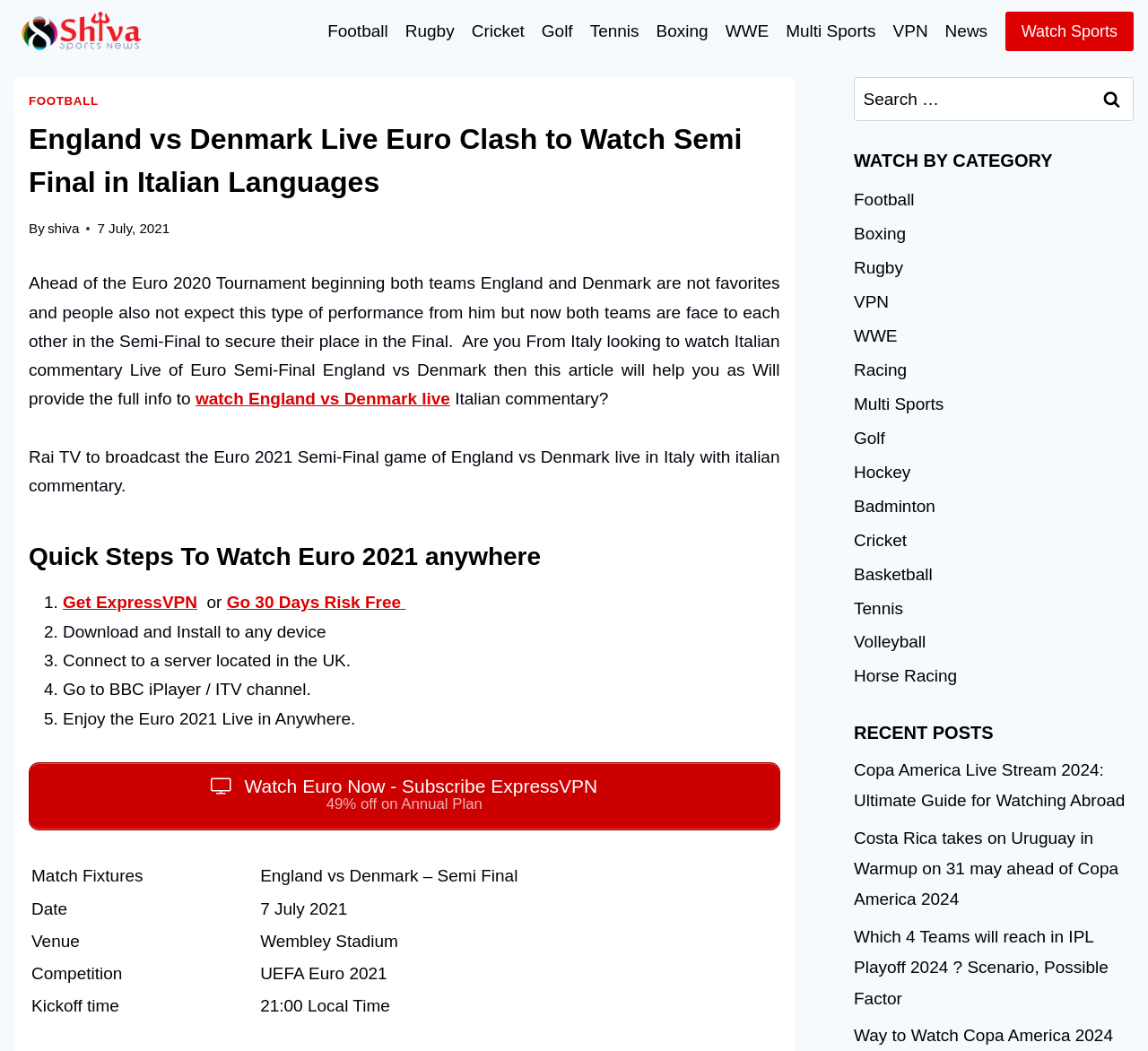What is the venue of the England vs Denmark semi-final match?
Look at the image and answer the question using a single word or phrase.

Wembley Stadium